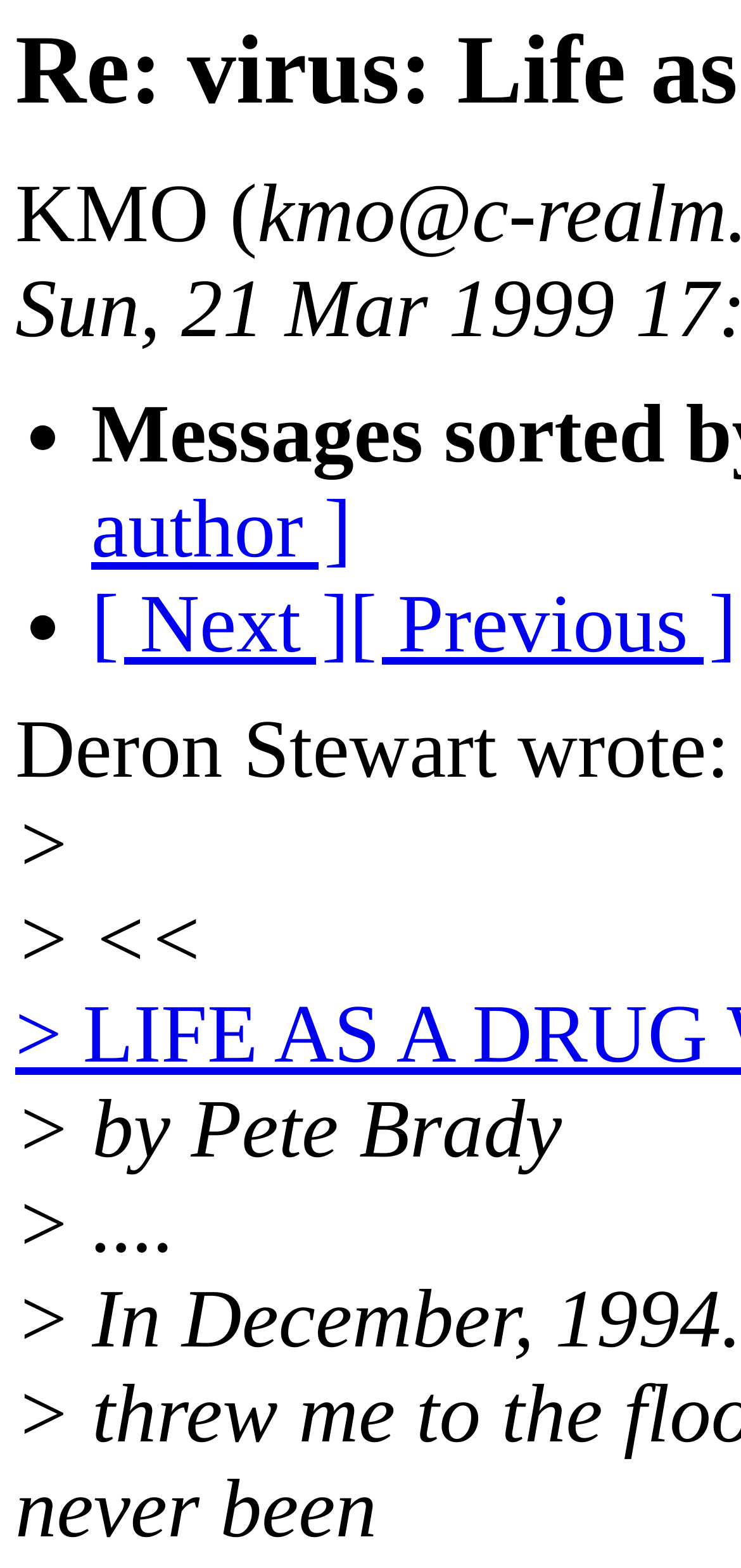Find and provide the bounding box coordinates for the UI element described with: "[ Previous ]".

[0.471, 0.37, 0.994, 0.428]